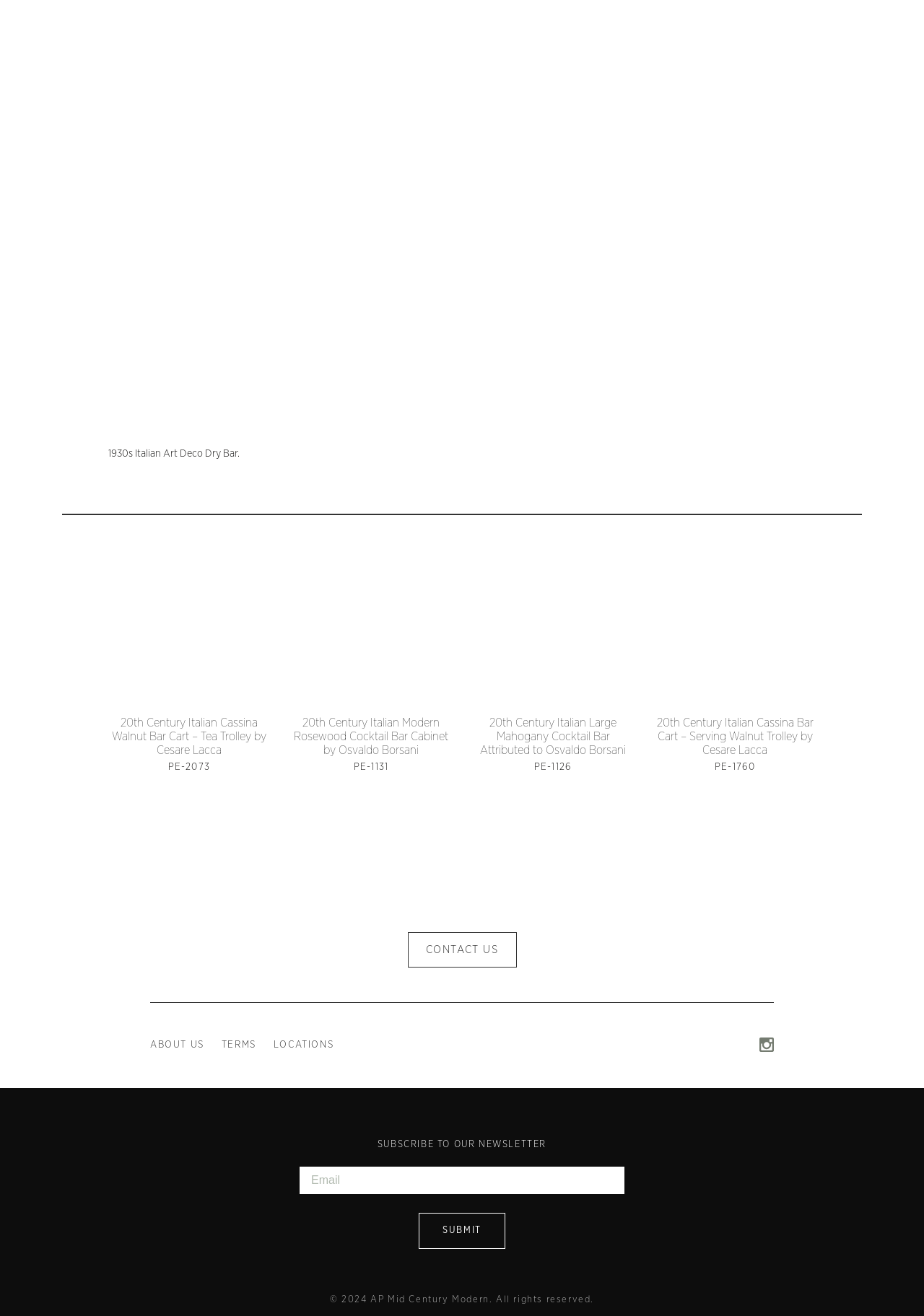Please identify the coordinates of the bounding box for the clickable region that will accomplish this instruction: "Click the link to view 20th Century Italian Cassina Walnut Bar Cart – Tea Trolley by Cesare Lacca".

[0.121, 0.545, 0.288, 0.574]